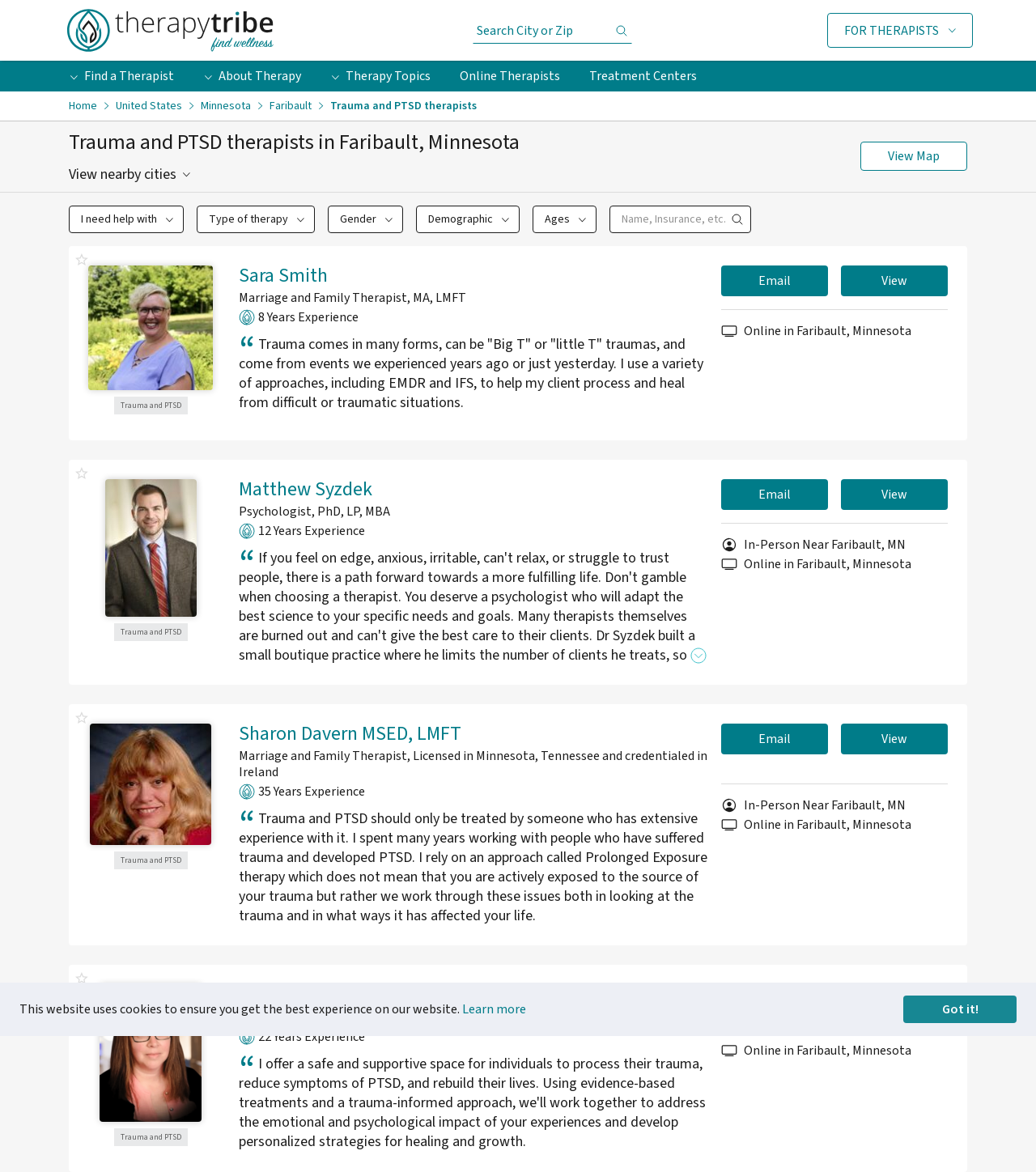Find the bounding box coordinates of the element you need to click on to perform this action: 'Learn more about Matthew Syzdek'. The coordinates should be represented by four float values between 0 and 1, in the format [left, top, right, bottom].

[0.812, 0.409, 0.915, 0.435]